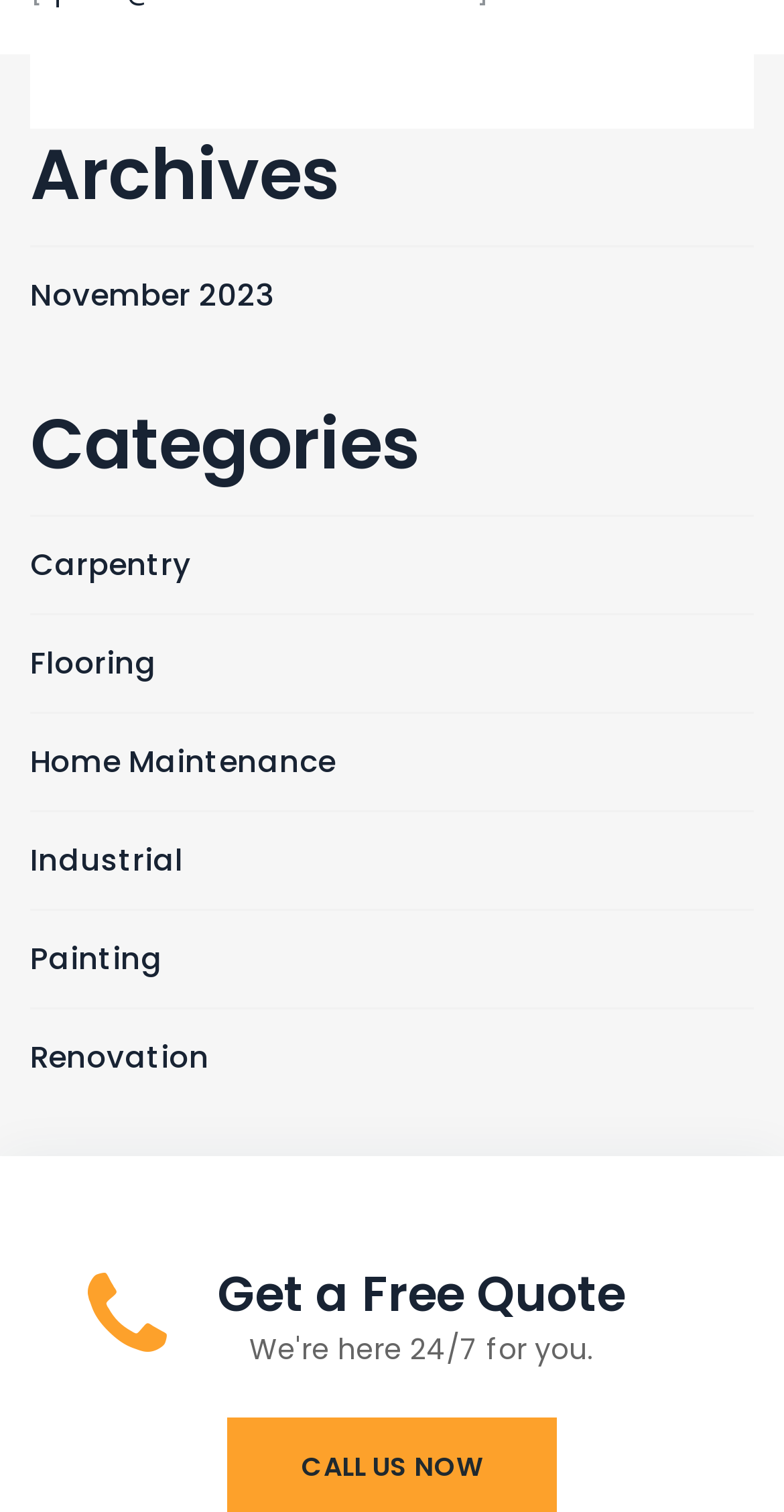Determine the bounding box coordinates of the UI element described by: "November 2023".

[0.038, 0.181, 0.349, 0.209]